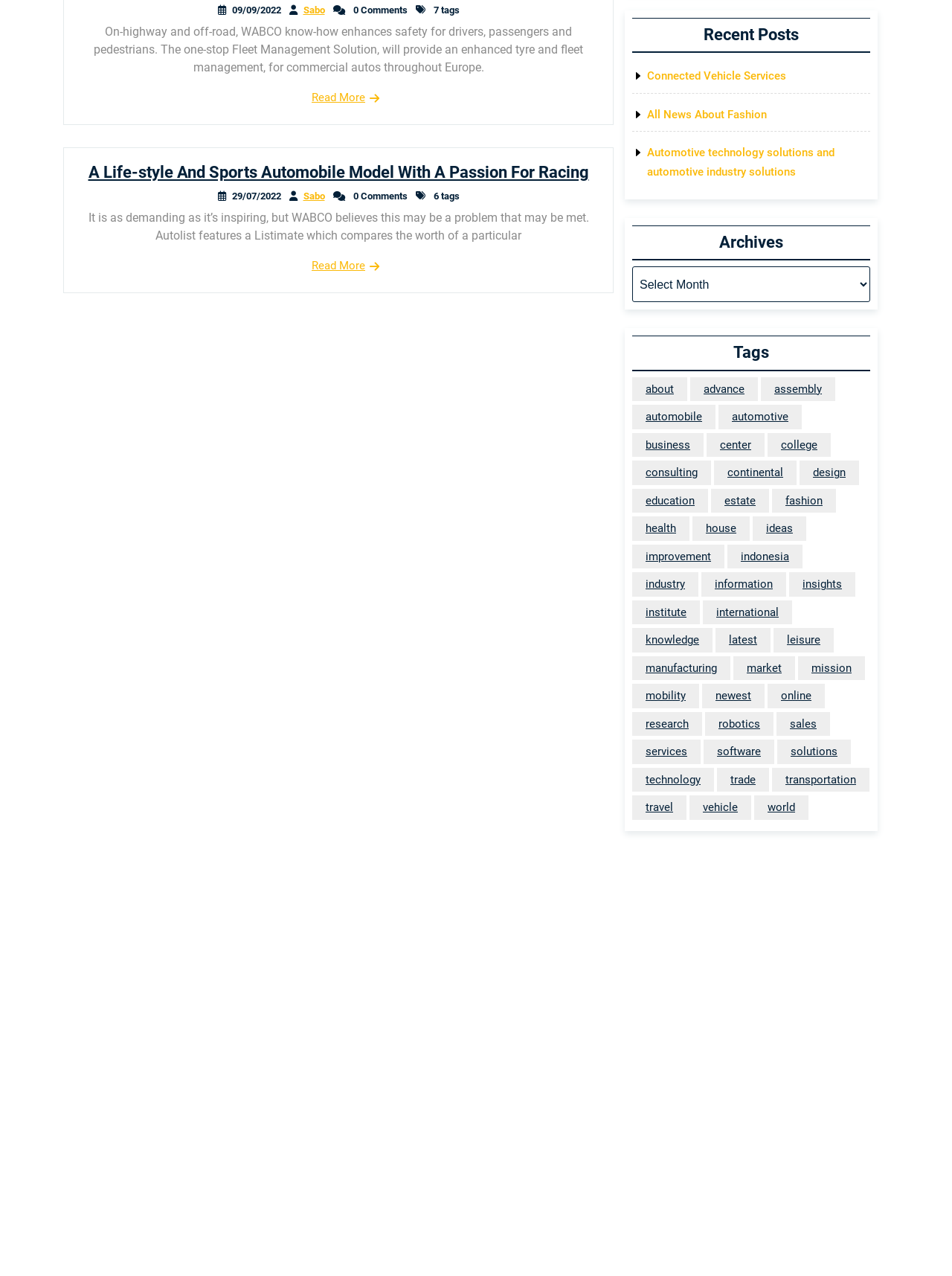Identify the bounding box coordinates for the UI element described as: "Connected Vehicle Services". The coordinates should be provided as four floats between 0 and 1: [left, top, right, bottom].

[0.68, 0.054, 0.826, 0.065]